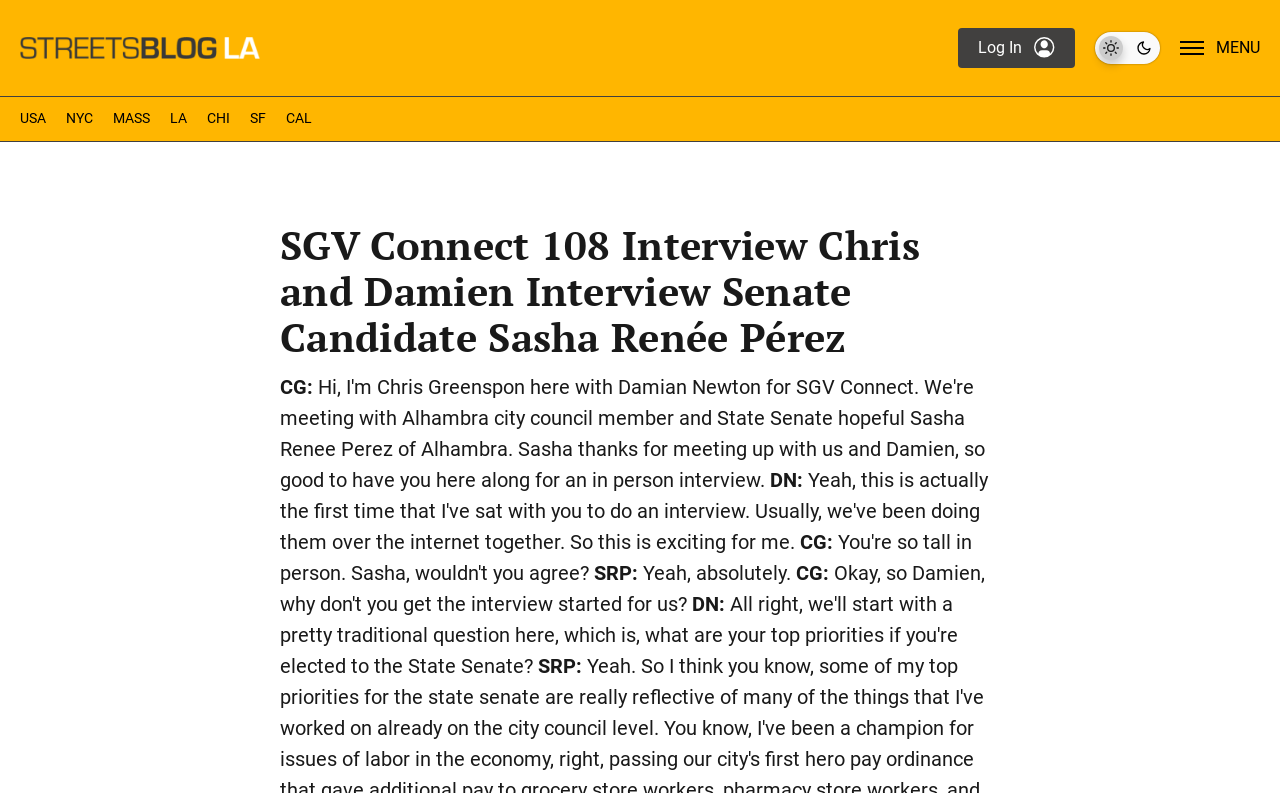Please determine the bounding box coordinates of the element's region to click for the following instruction: "Open the menu".

[0.922, 0.038, 0.984, 0.083]